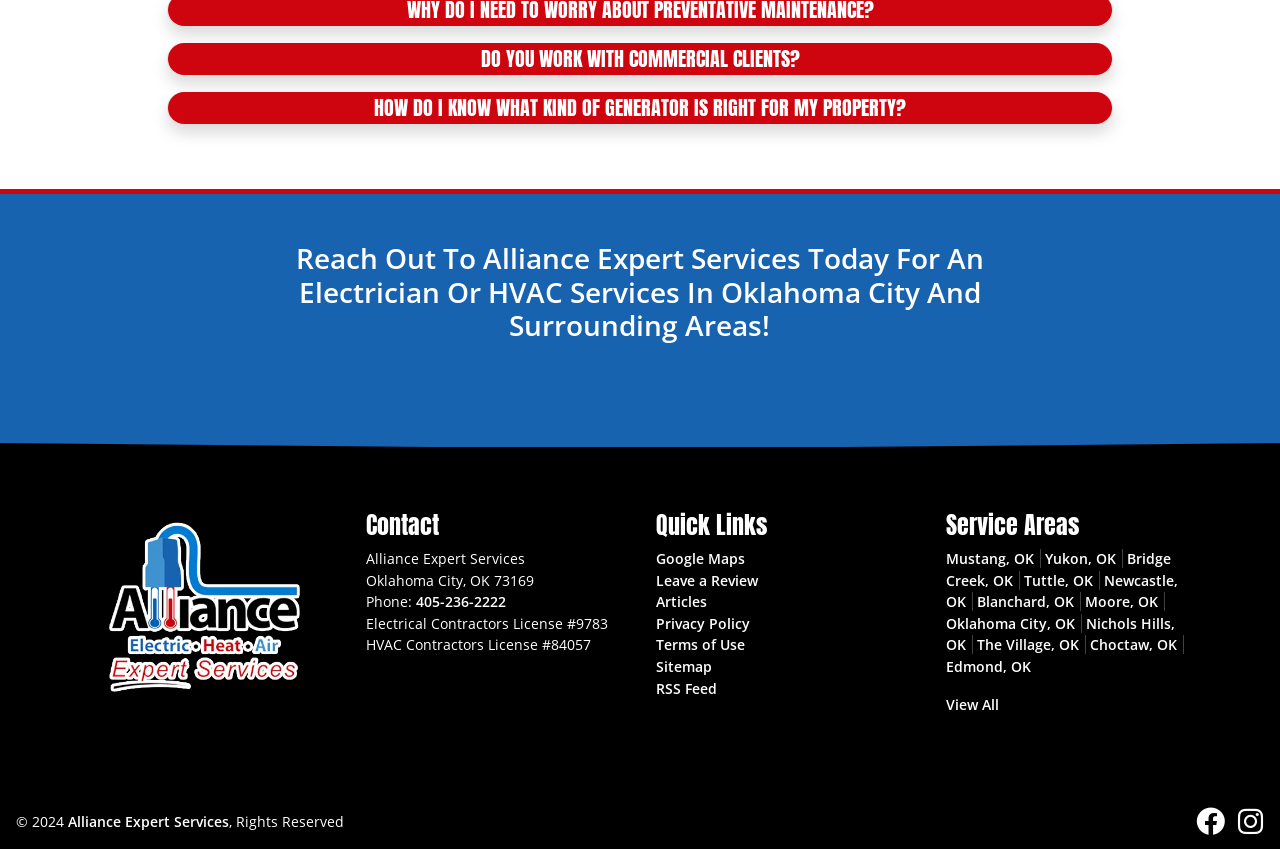Find the bounding box coordinates of the clickable region needed to perform the following instruction: "Click the 'Google Maps' link". The coordinates should be provided as four float numbers between 0 and 1, i.e., [left, top, right, bottom].

[0.512, 0.645, 0.714, 0.671]